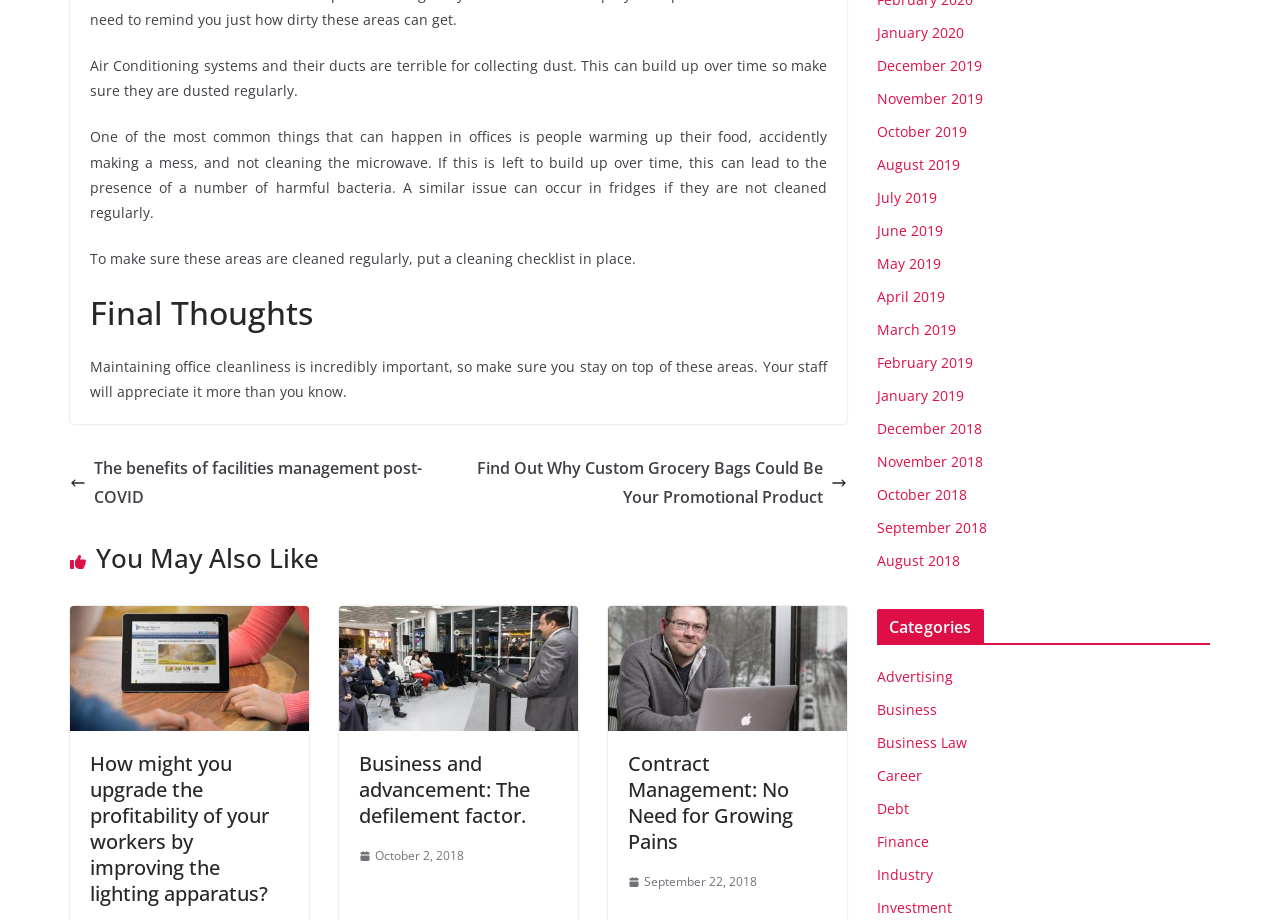Find the UI element described as: "Finance" and predict its bounding box coordinates. Ensure the coordinates are four float numbers between 0 and 1, [left, top, right, bottom].

[0.685, 0.905, 0.726, 0.925]